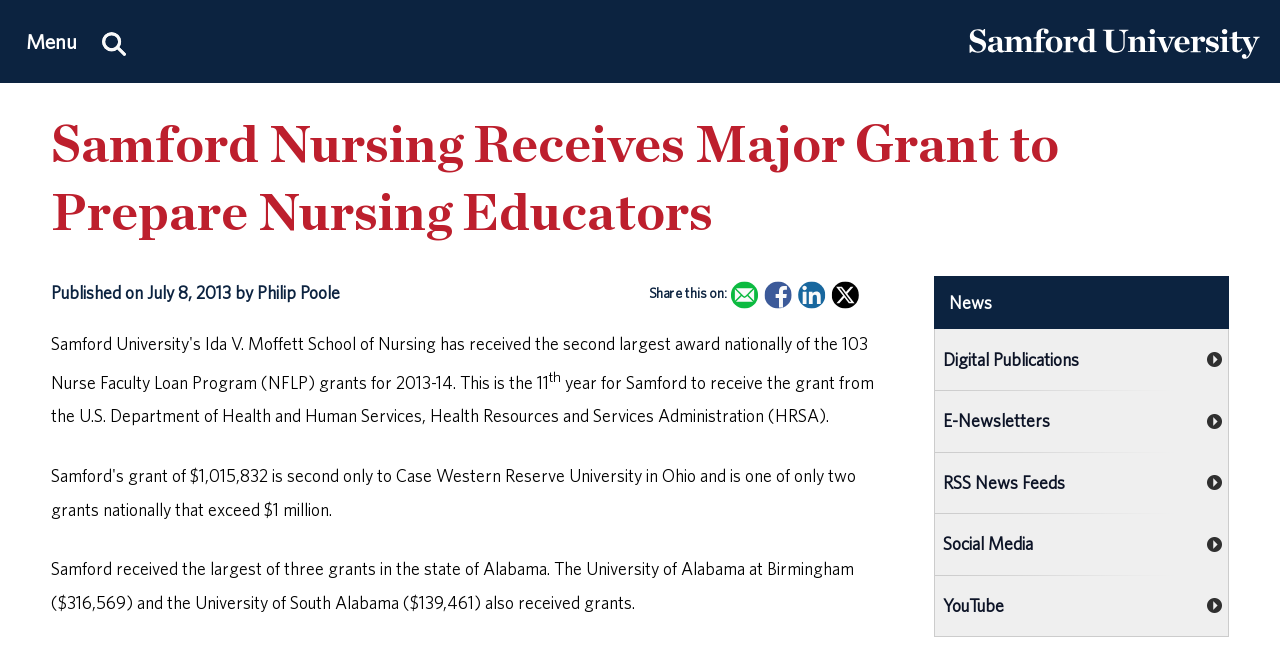What is the name of the school that received the grant?
Based on the image, respond with a single word or phrase.

Samford Nursing